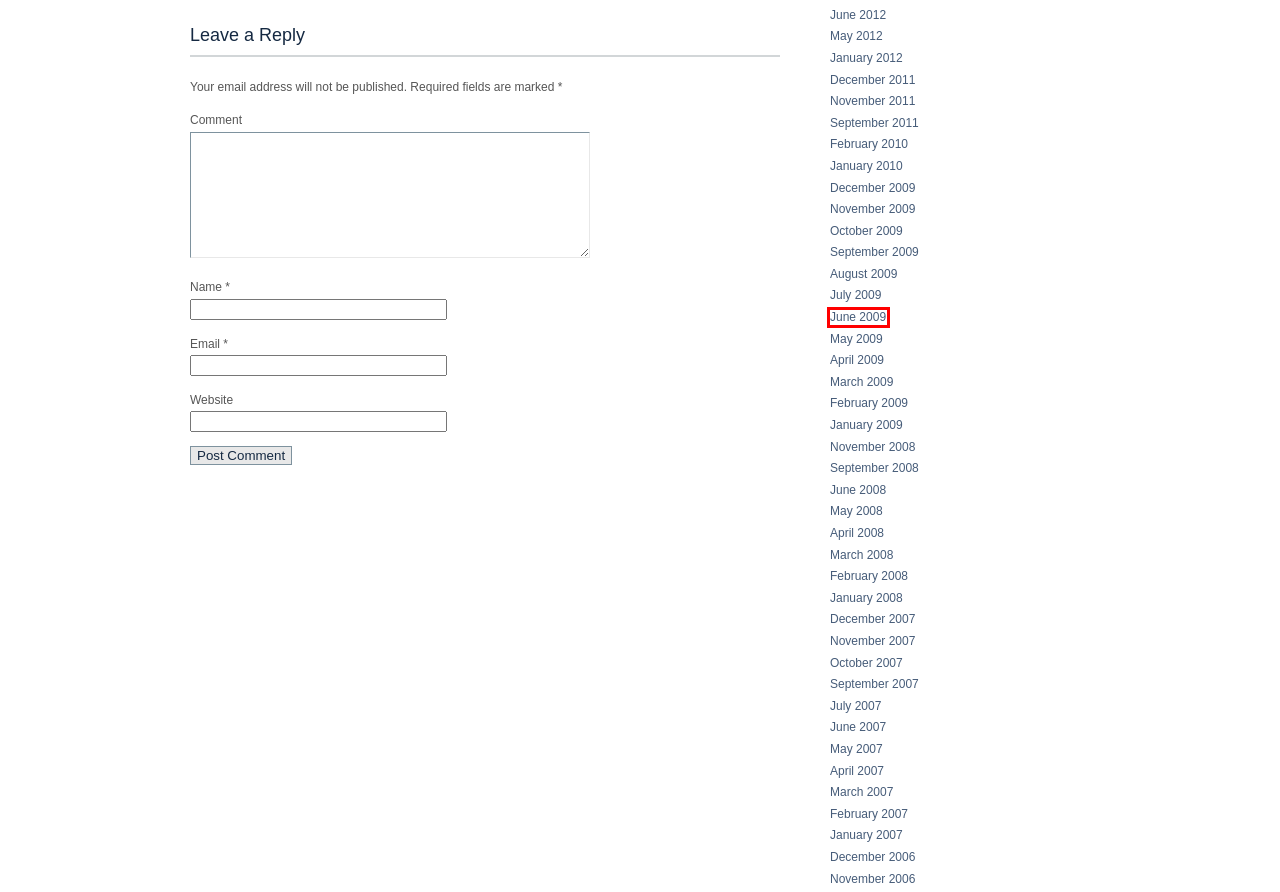You have a screenshot showing a webpage with a red bounding box highlighting an element. Choose the webpage description that best fits the new webpage after clicking the highlighted element. The descriptions are:
A. January | 2009 | First Word
B. September | 2011 | First Word
C. July | 2007 | First Word
D. June | 2012 | First Word
E. June | 2009 | First Word
F. April | 2008 | First Word
G. January | 2010 | First Word
H. September | 2007 | First Word

E